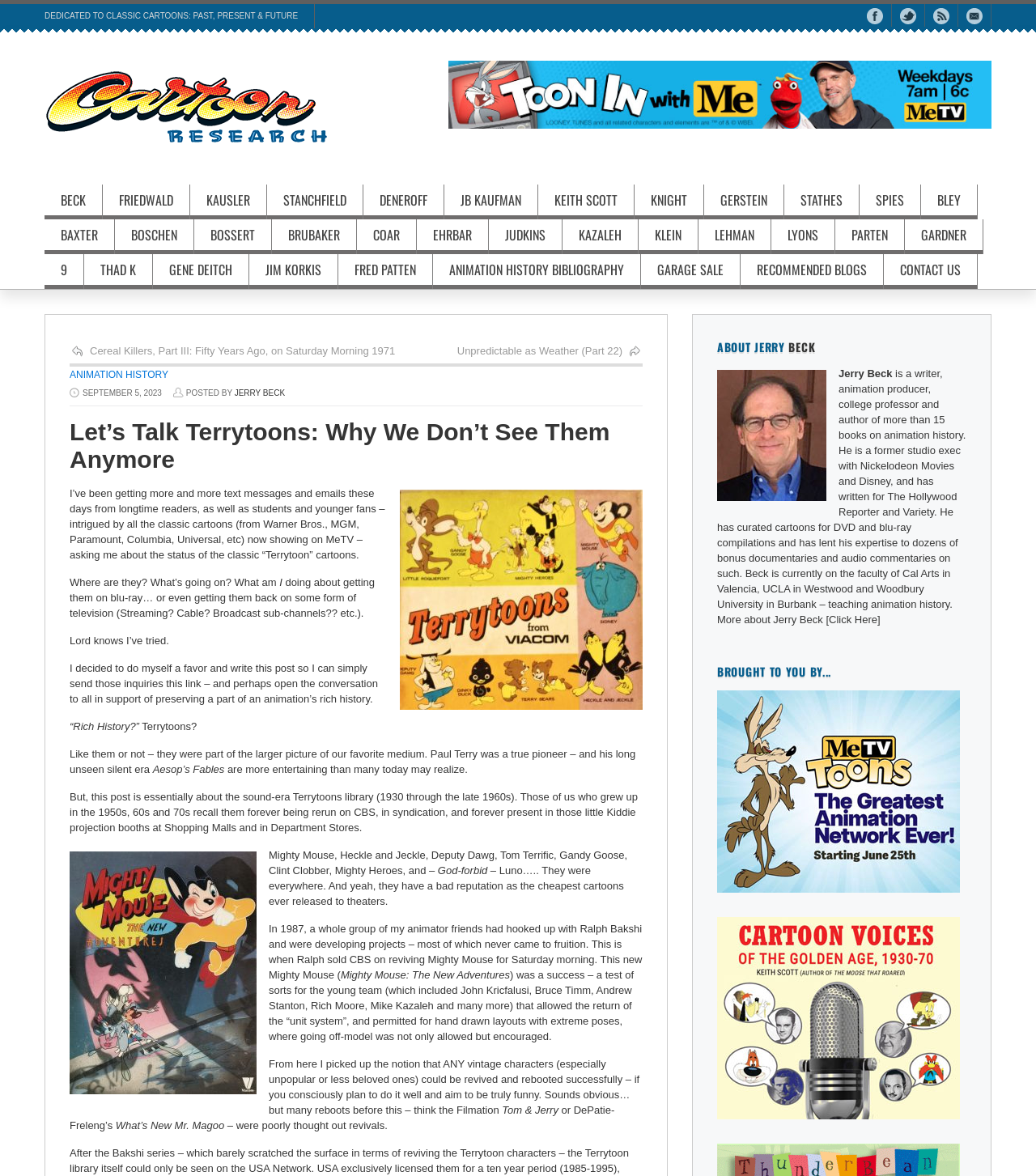Predict the bounding box of the UI element based on the description: "Unpredictable as Weather (Part 22)". The coordinates should be four float numbers between 0 and 1, formatted as [left, top, right, bottom].

[0.441, 0.293, 0.601, 0.304]